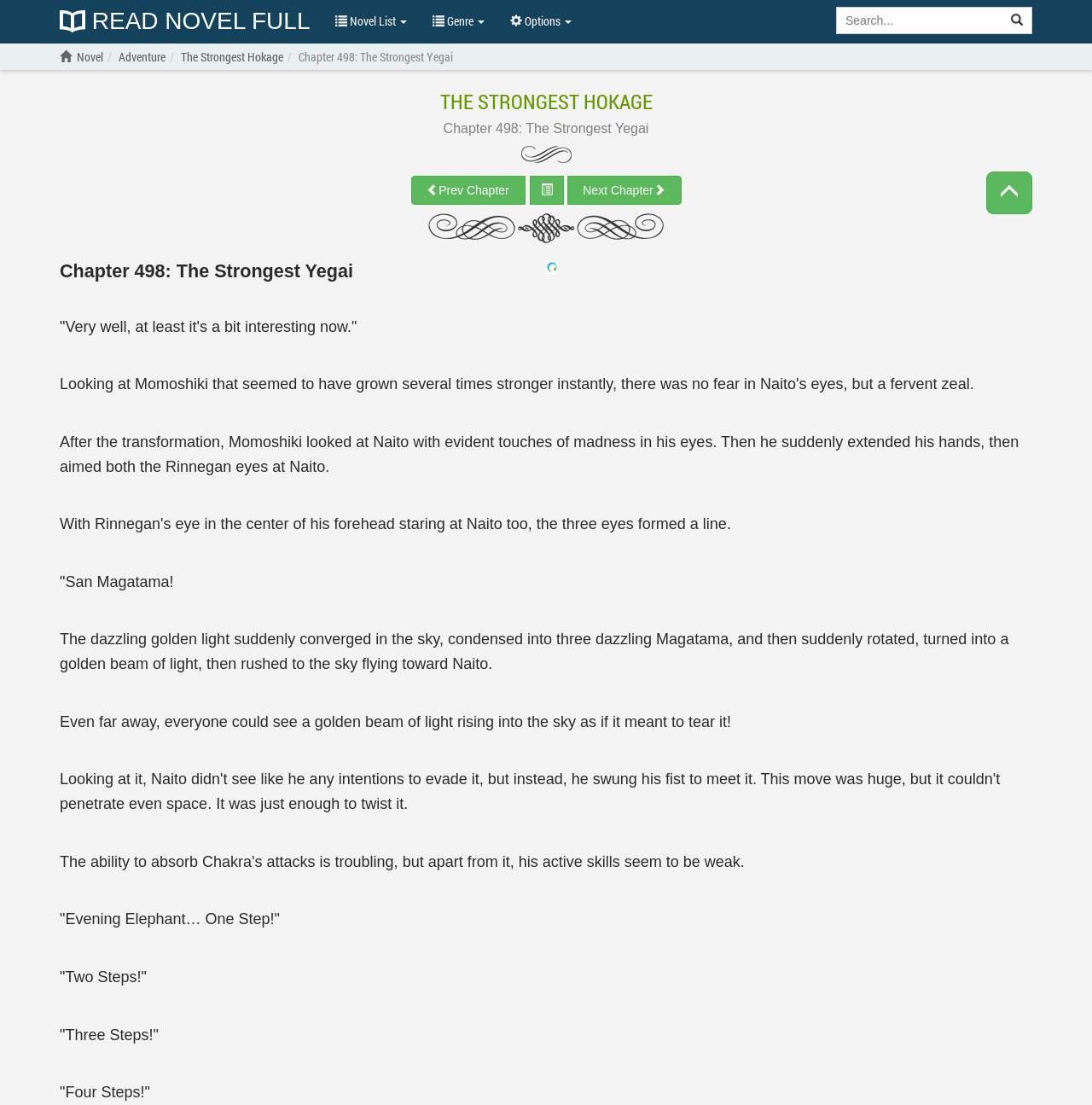Highlight the bounding box of the UI element that corresponds to this description: "Genre".

[0.385, 0.0, 0.456, 0.039]